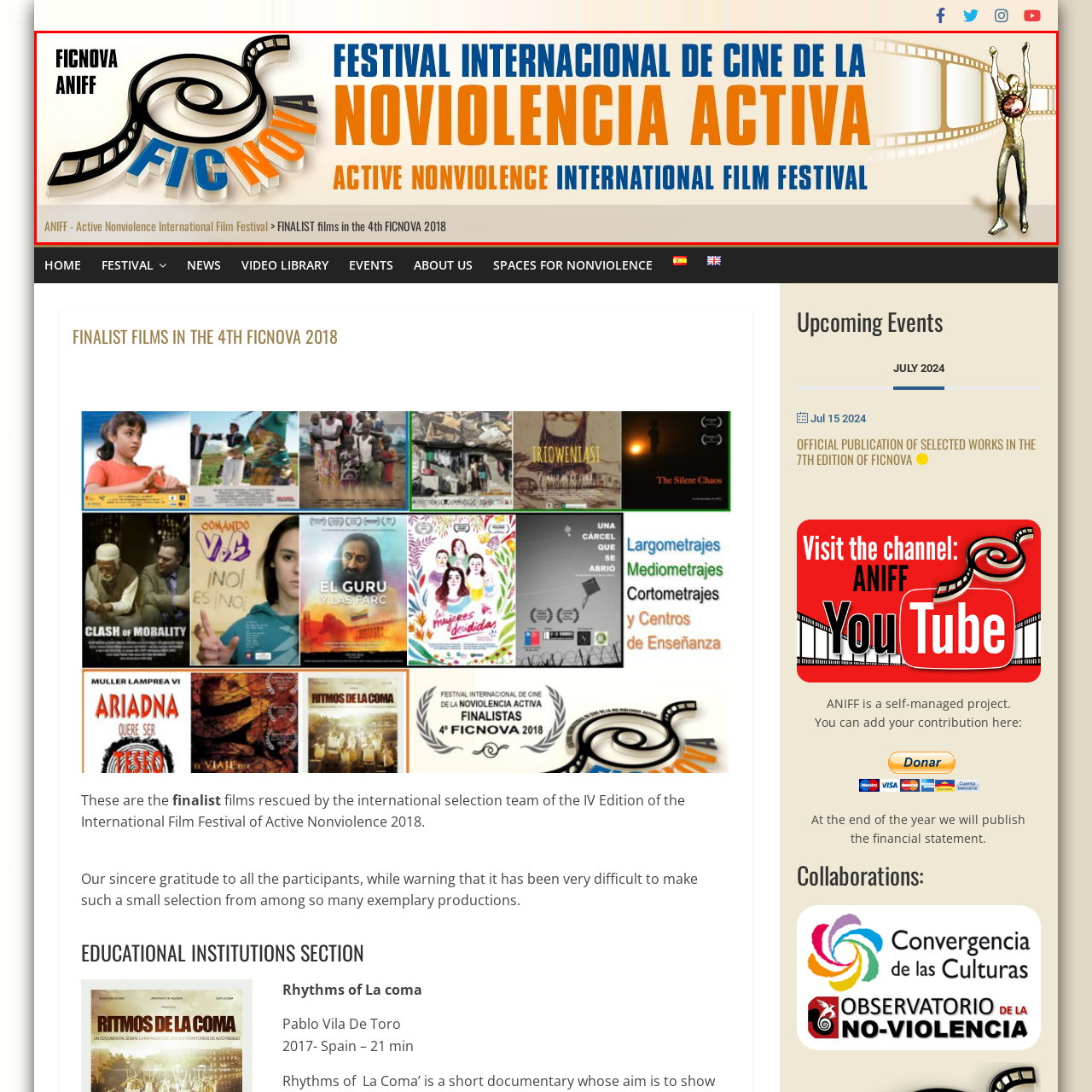What is the edition of the festival mentioned?
Look at the image highlighted within the red bounding box and provide a detailed answer to the question.

The question asks for the edition of the festival mentioned, which is obtained by reading the phrase 'FINALIST films in the 4th FICNOVA 2018' on the promotional banner. This phrase indicates that the festival is in its 4th edition.